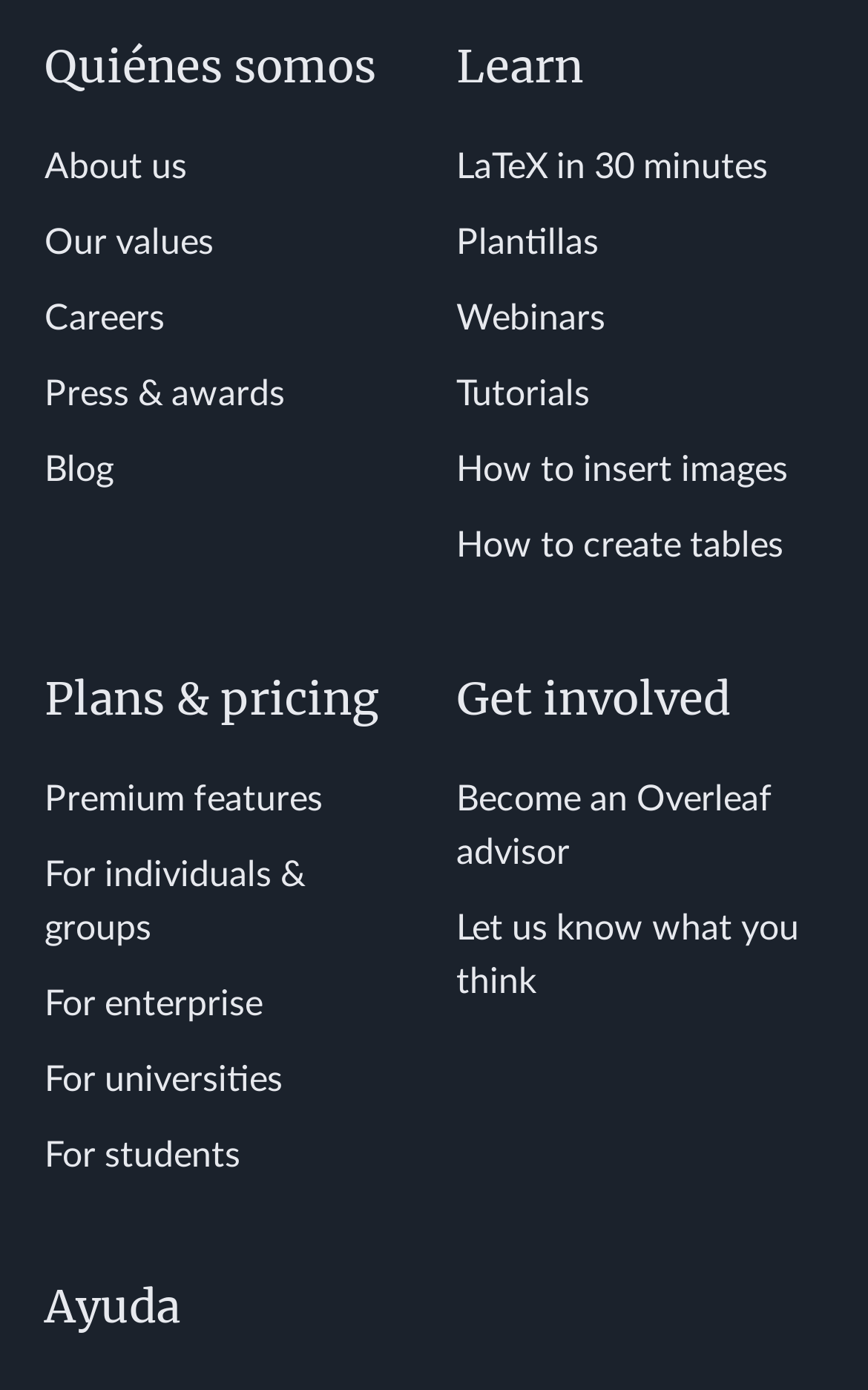Provide your answer in a single word or phrase: 
What is the first link under 'Quiénes somos'?

About us